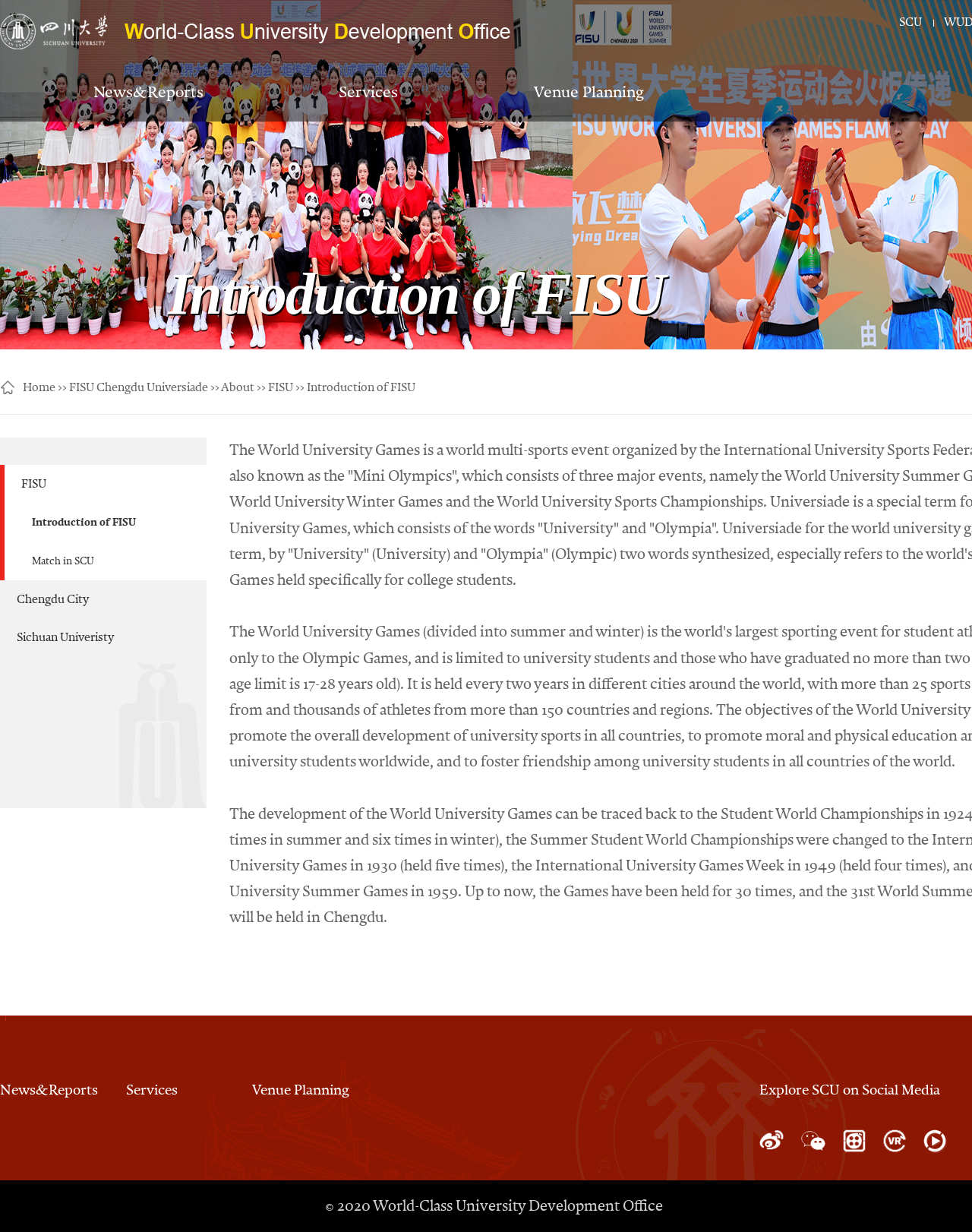Using the provided element description: "FISU Chengdu Universiade", determine the bounding box coordinates of the corresponding UI element in the screenshot.

[0.071, 0.309, 0.214, 0.32]